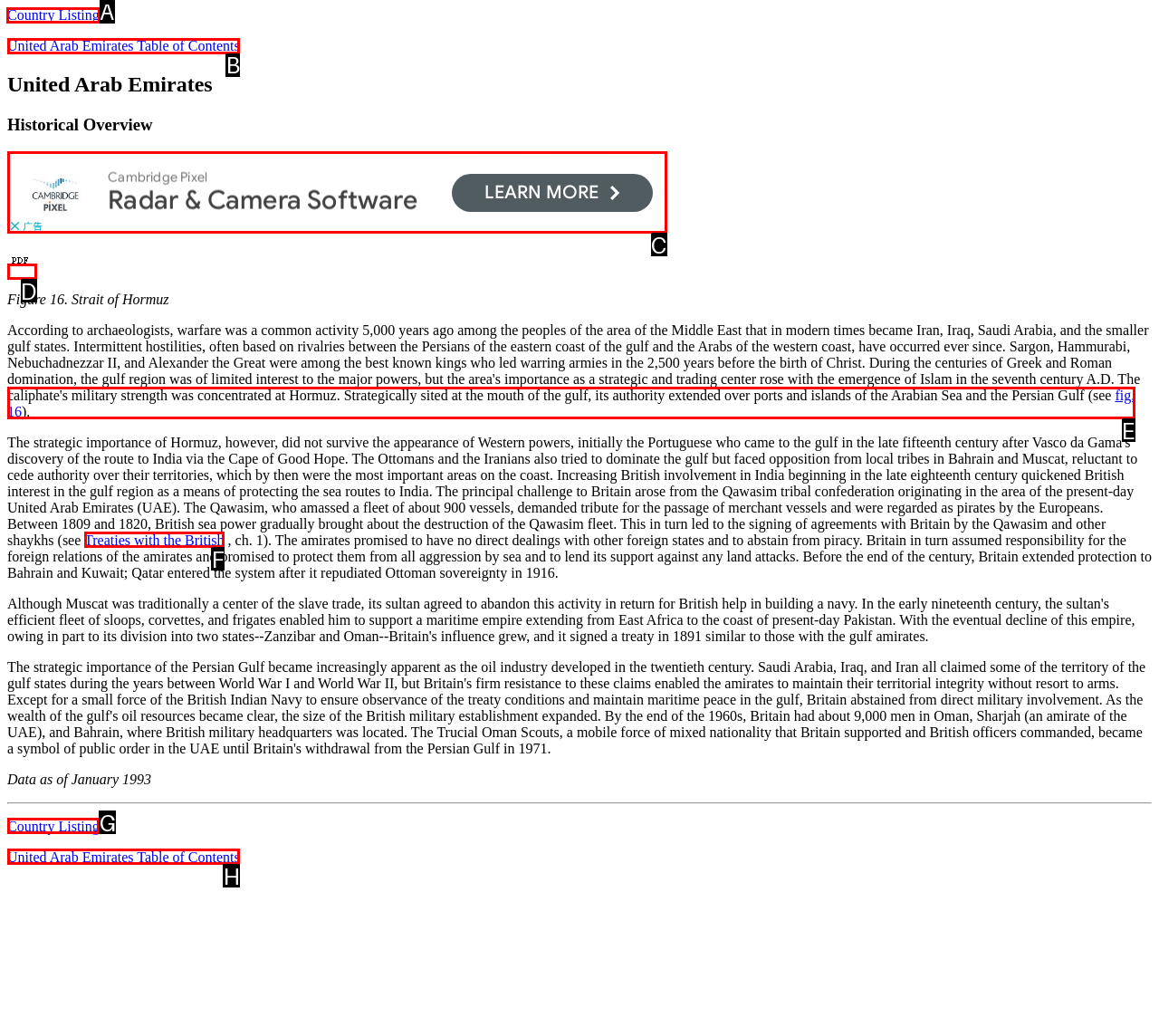Indicate the letter of the UI element that should be clicked to accomplish the task: Click on Country Listing. Answer with the letter only.

A